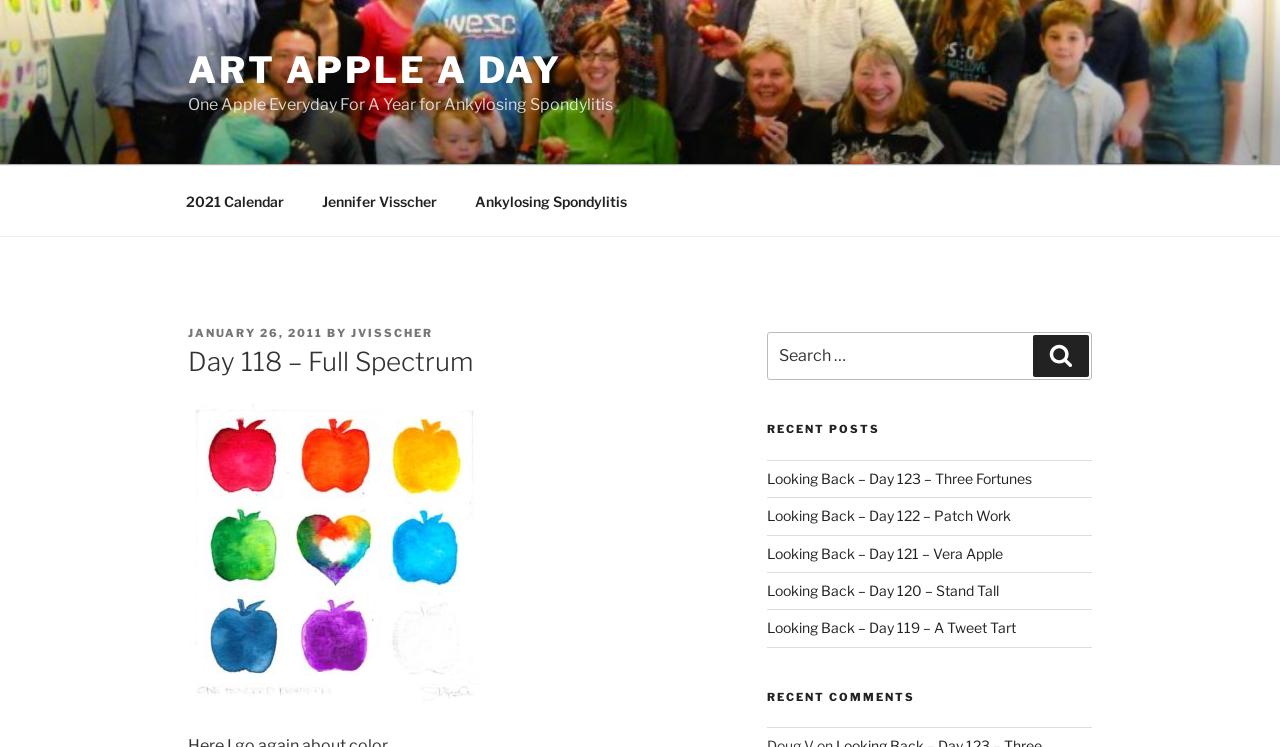Locate the bounding box coordinates of the element that needs to be clicked to carry out the instruction: "Search". The coordinates should be given as four float numbers ranging from 0 to 1, i.e., [left, top, right, bottom].

None